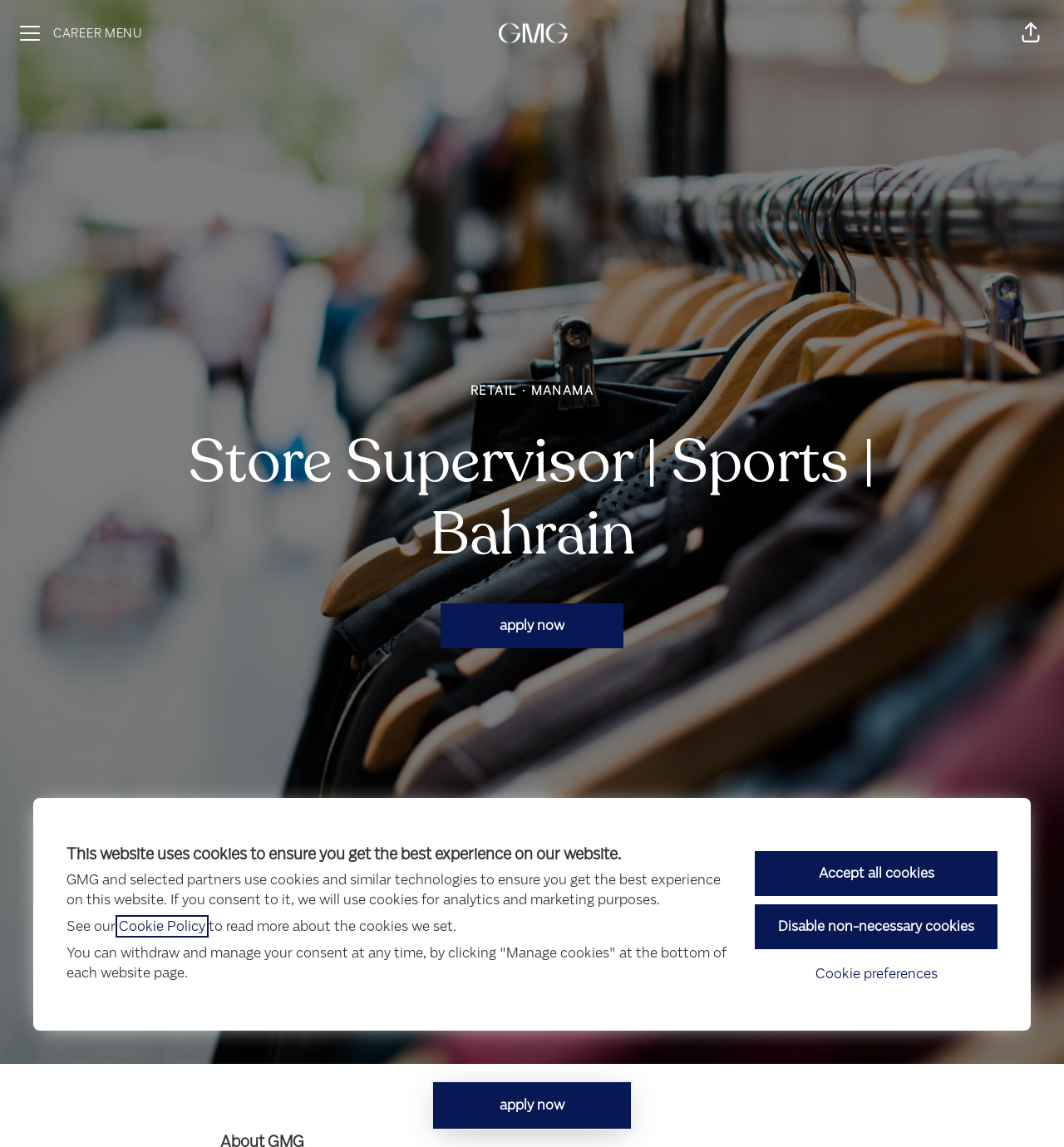What is the company name of the career site?
Please answer the question with as much detail and depth as you can.

I determined the company name by looking at the link element with the text 'GMG career site' which is likely to be the company name of the career site.